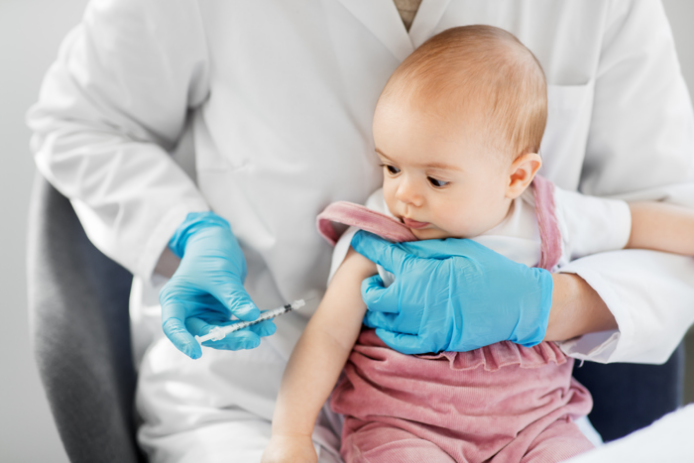Explain the image thoroughly, mentioning every notable detail.

The image shows a healthcare professional administering a vaccination to a young child. The professional, dressed in a white lab coat and wearing blue gloves, is gently holding the child's arm while preparing to inject the vaccine. The baby, wearing a pink, sleeveless outfit, appears curious and calm during the process. This scene highlights an important health initiative, emphasizing vaccination against diseases such as diphtheria, tetanus, pertussis, poliomyelitis, Hib infection, and hepatitis B, which are typically offered at 3, 5, and 12 months at public health centers. The setting underscores the significance of early childhood vaccinations in maintaining public health.